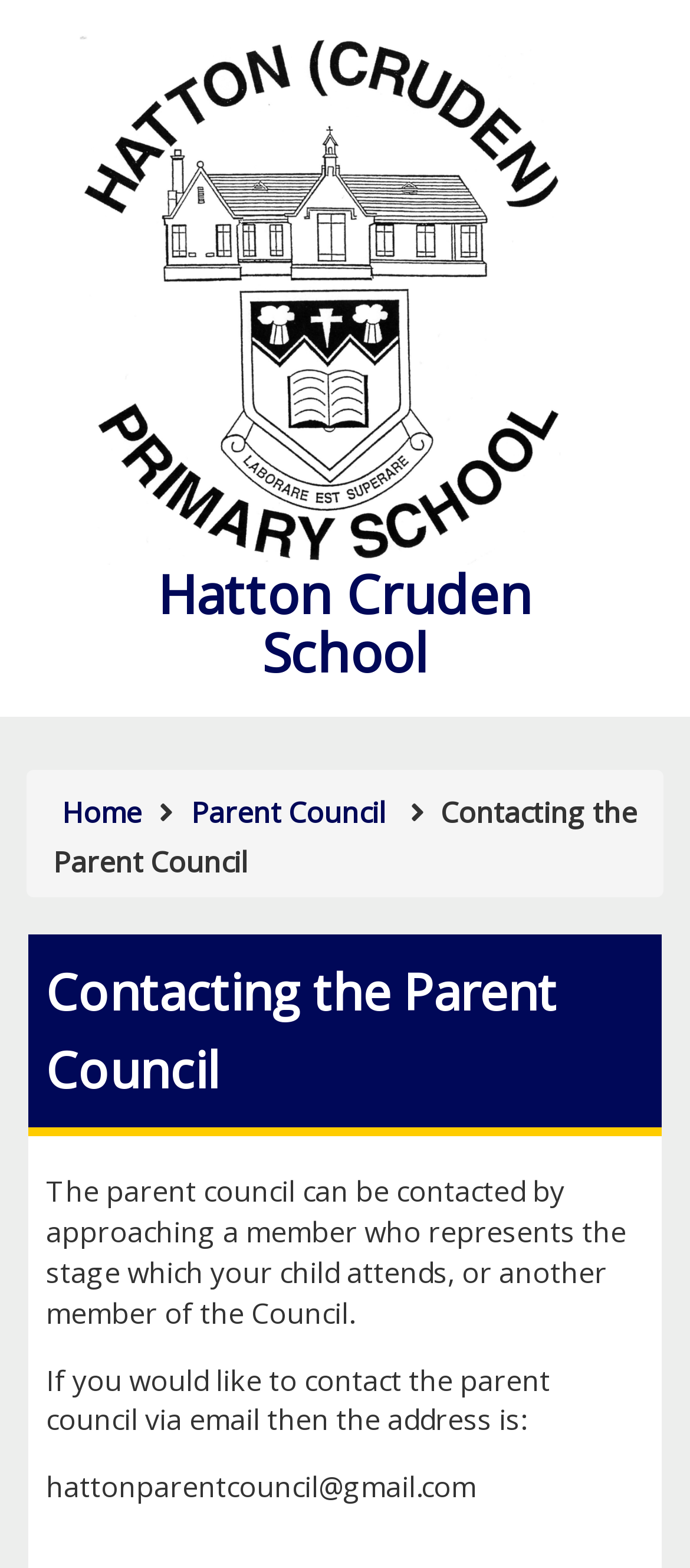Answer the question with a brief word or phrase:
How can I contact the parent council?

Approach a member or email